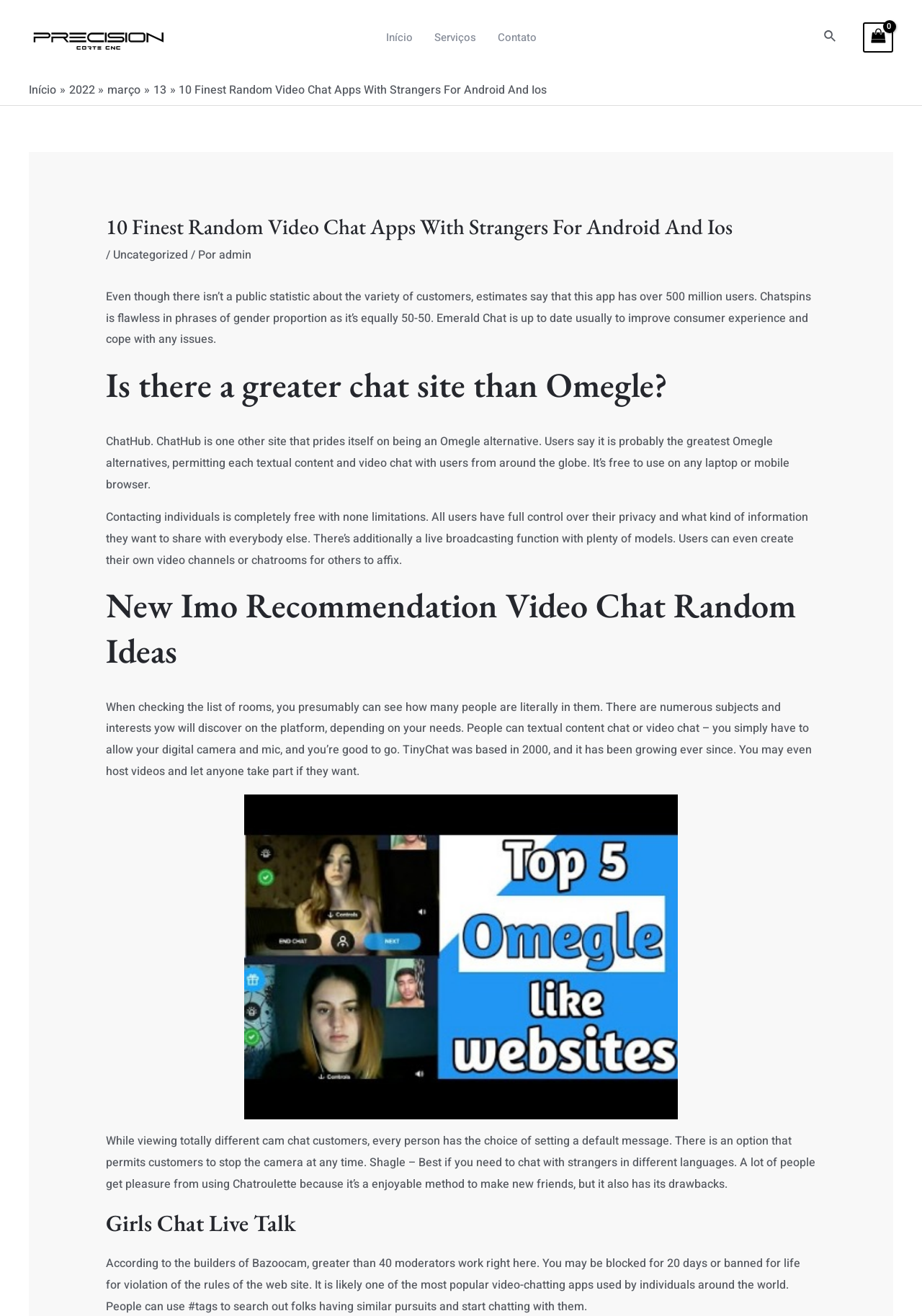What is the purpose of the #tags in Bazoocam?
Refer to the image and respond with a one-word or short-phrase answer.

to find people with similar interests